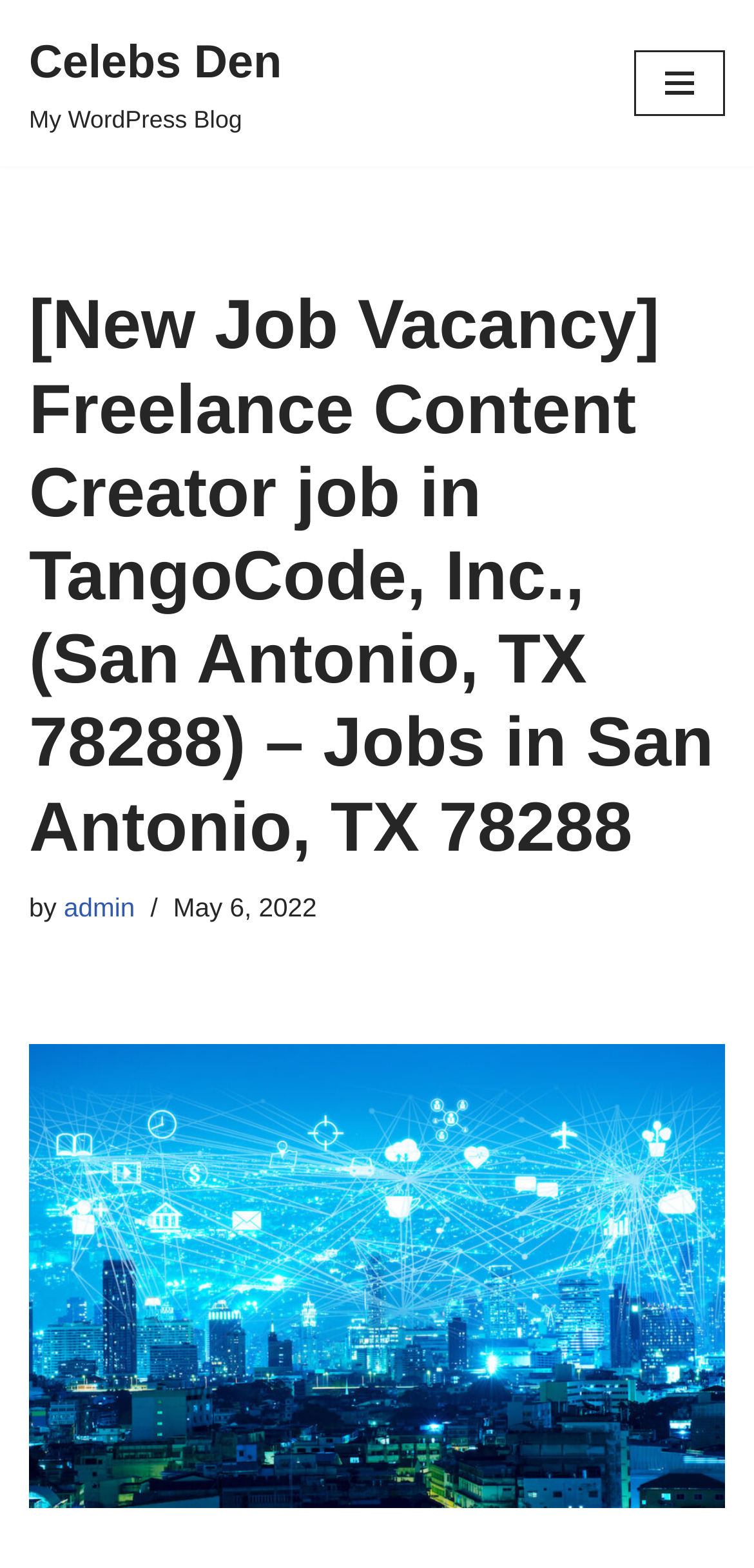Create a detailed narrative describing the layout and content of the webpage.

The webpage appears to be a job listing page, specifically for a Freelance Content Creator position at TangoCode, Inc. in San Antonio, TX 78288. At the top-left corner, there is a link to "Skip to content". Next to it, there is a link to "Celebs Den My WordPress Blog", which suggests that the webpage is part of a blog or website called Celebs Den.

On the top-right corner, there is a button labeled "Navigation Menu" that is currently not expanded. Below the top section, there is a heading that displays the job title and details, including the company name and location. 

Below the heading, there is a line of text that indicates the job was posted by "admin" on May 6, 2022. The "by" text and the author's name "admin" are separated from the date, which is displayed in a time element. Overall, the webpage seems to be focused on providing job details and information to users.